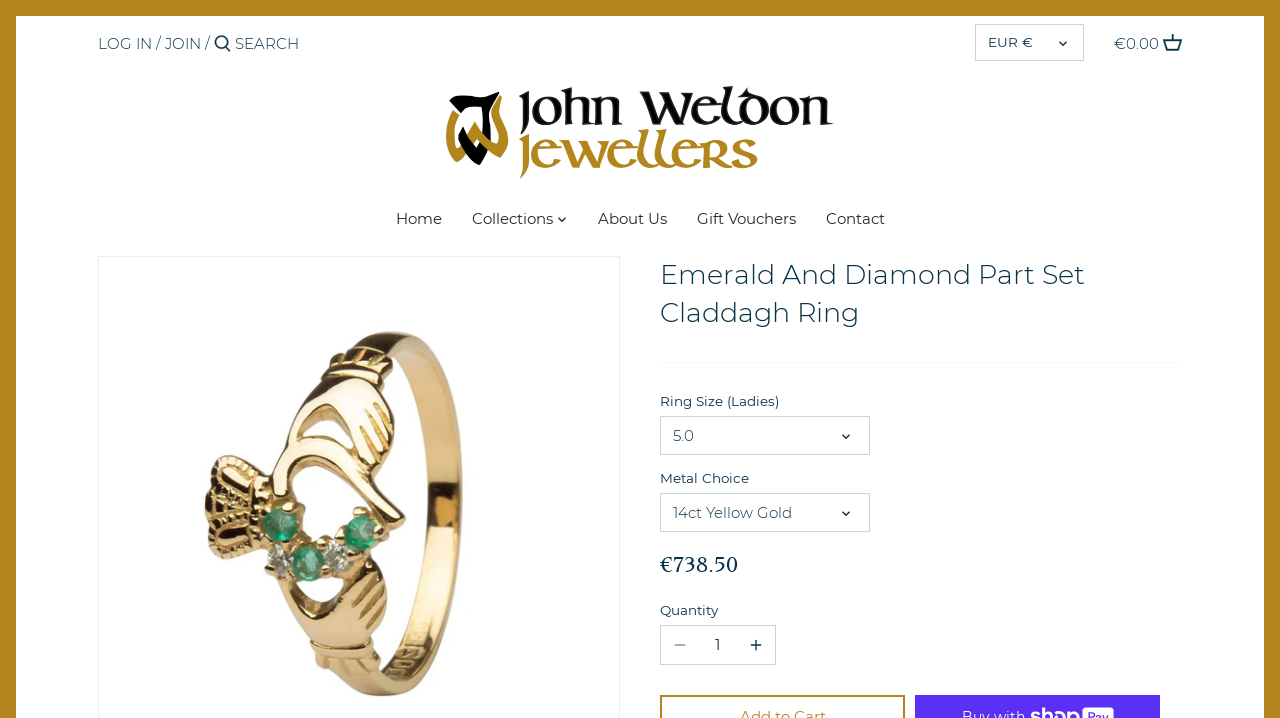Calculate the bounding box coordinates for the UI element based on the following description: "Dress Rings". Ensure the coordinates are four float numbers between 0 and 1, i.e., [left, top, right, bottom].

[0.016, 0.309, 0.325, 0.35]